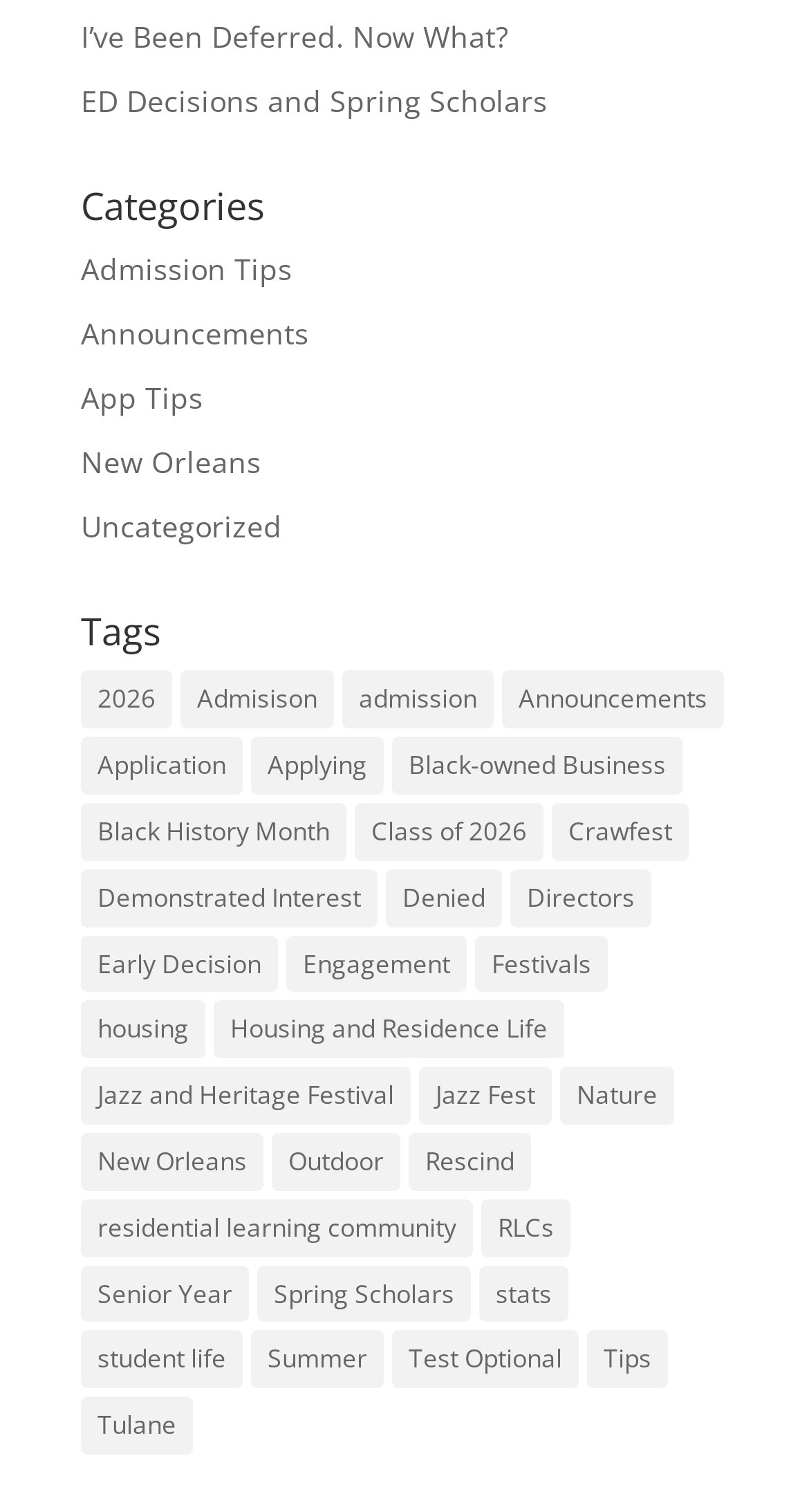What is the most popular tag?
Use the information from the image to give a detailed answer to the question.

I looked at the number of items associated with each tag and found that 'New Orleans' has 4 items, which is the highest number among all tags.